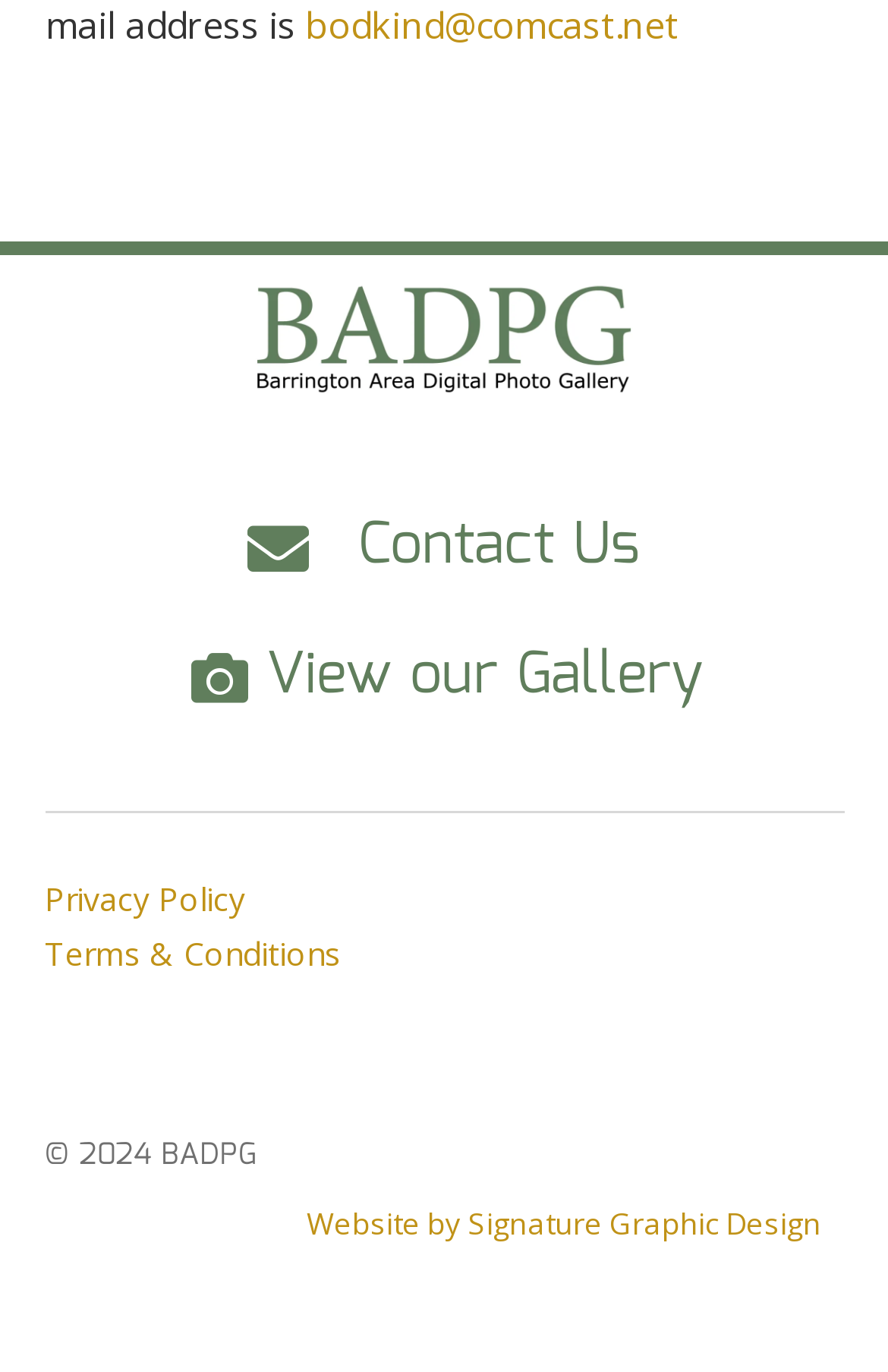What is the copyright year of the website?
Please use the image to provide an in-depth answer to the question.

The copyright year of the website is '2024' which is mentioned in the static text element at the bottom left of the webpage, with a bounding box of [0.05, 0.825, 0.288, 0.86].